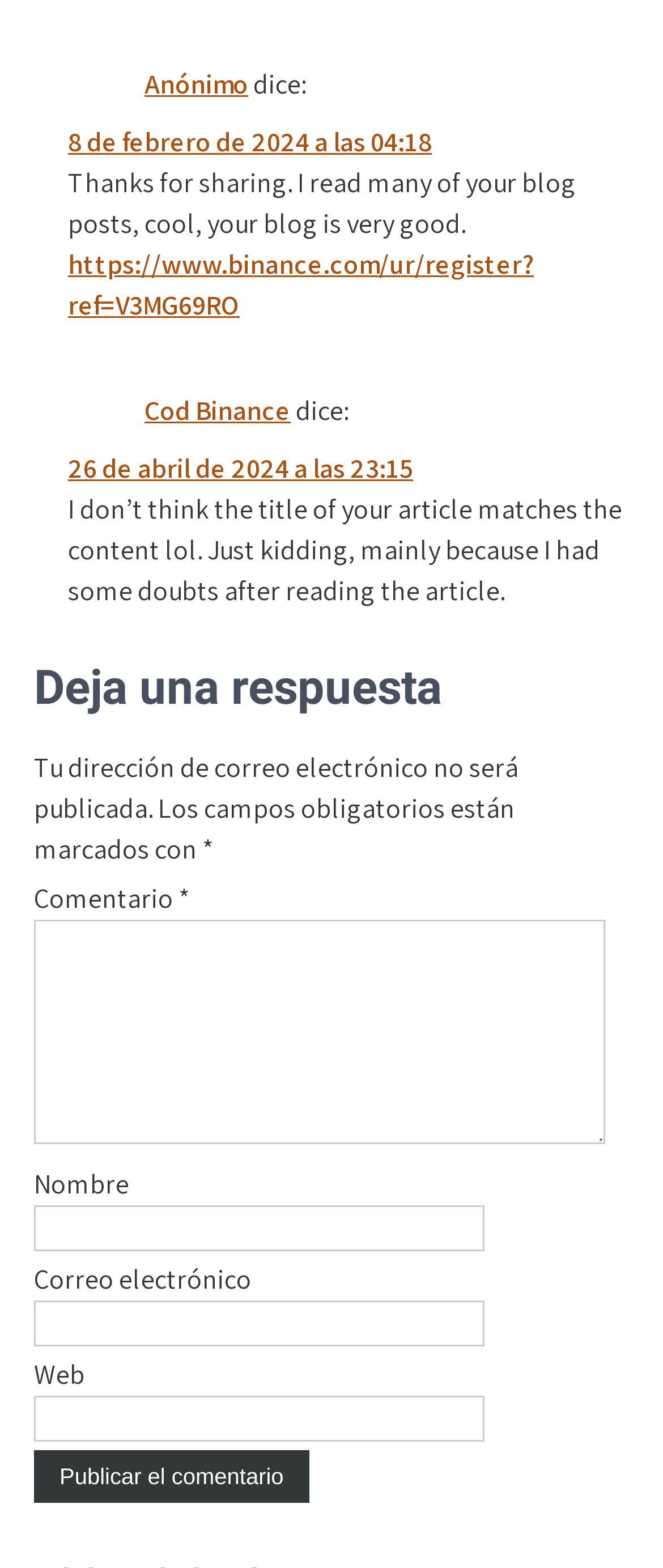Could you specify the bounding box coordinates for the clickable section to complete the following instruction: "Submit your comment"?

[0.051, 0.925, 0.466, 0.959]